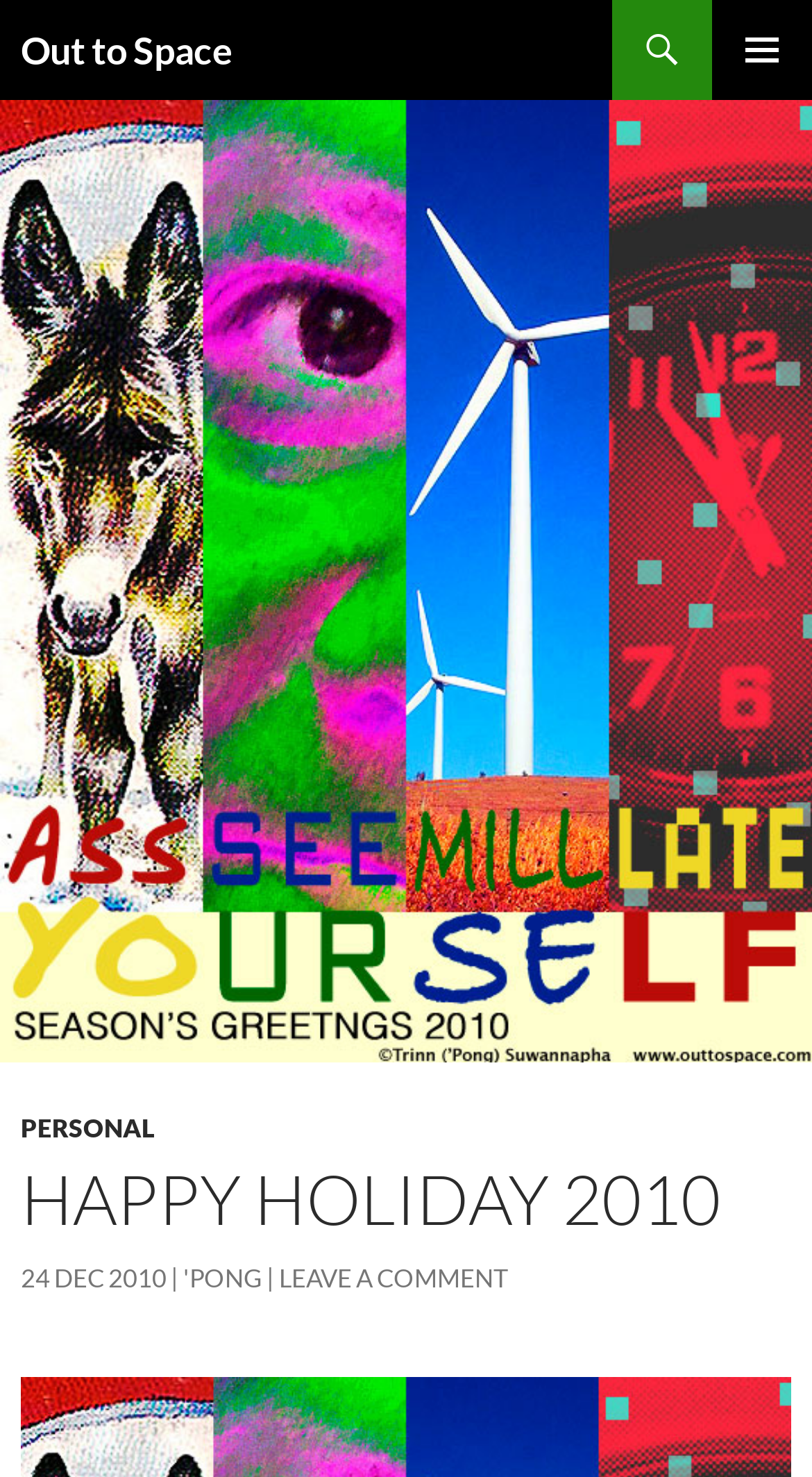Answer this question using a single word or a brief phrase:
What is the date of the holiday?

24 DEC 2010